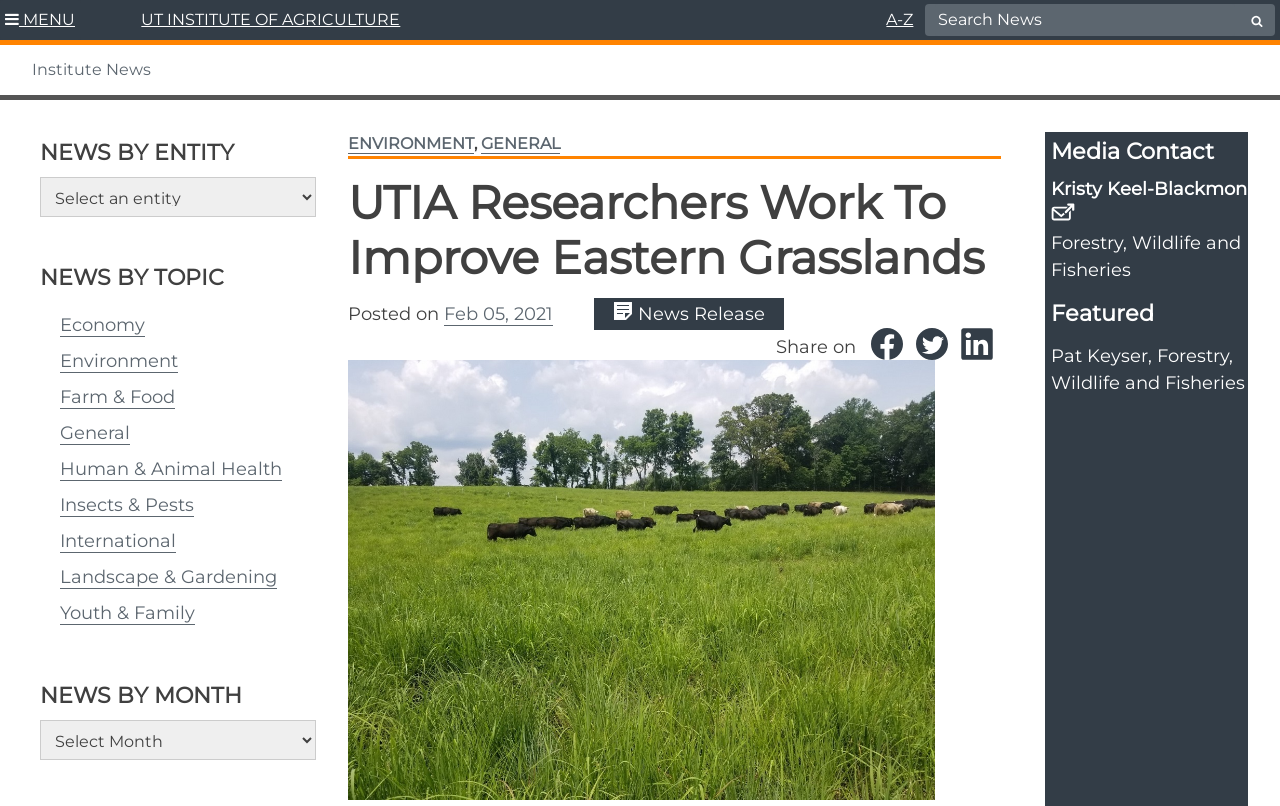Please specify the bounding box coordinates of the region to click in order to perform the following instruction: "Search for something".

[0.723, 0.004, 0.996, 0.044]